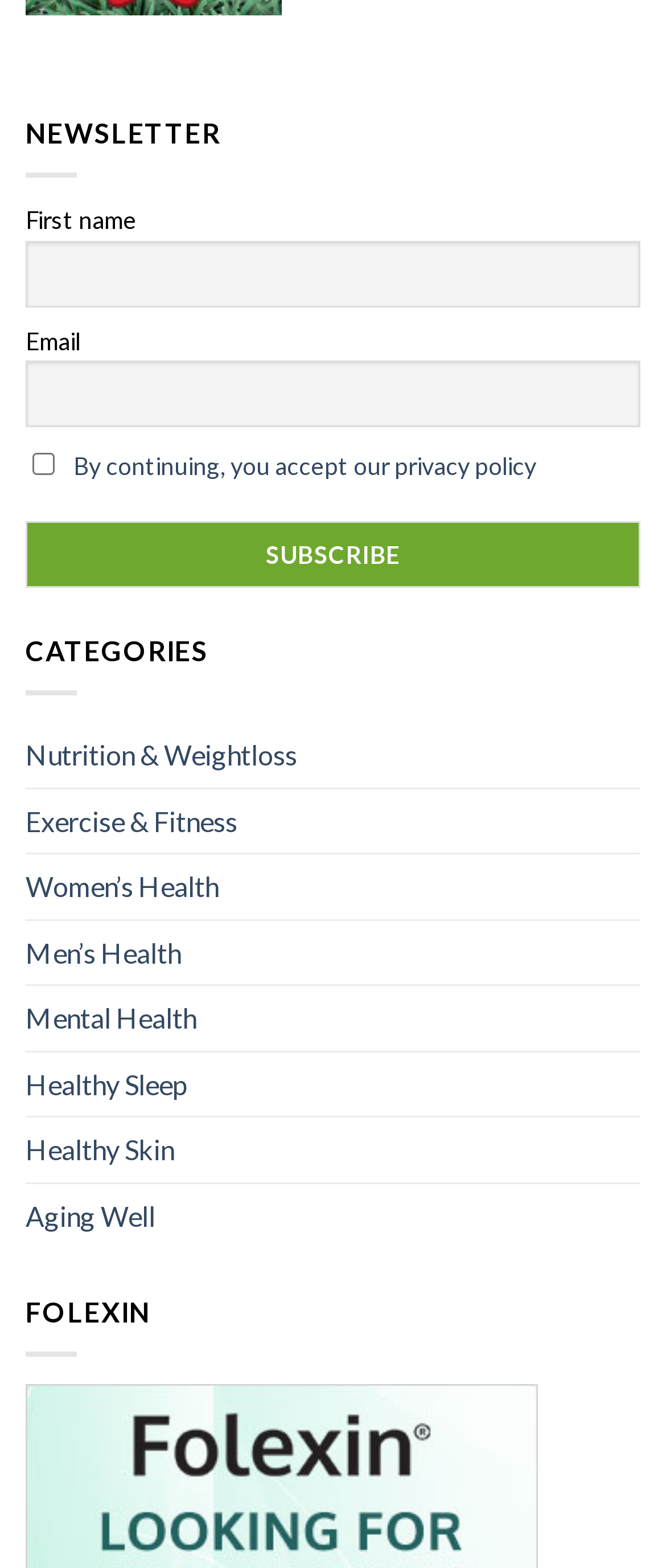What is the name of the website?
Refer to the image and provide a one-word or short phrase answer.

Folexin